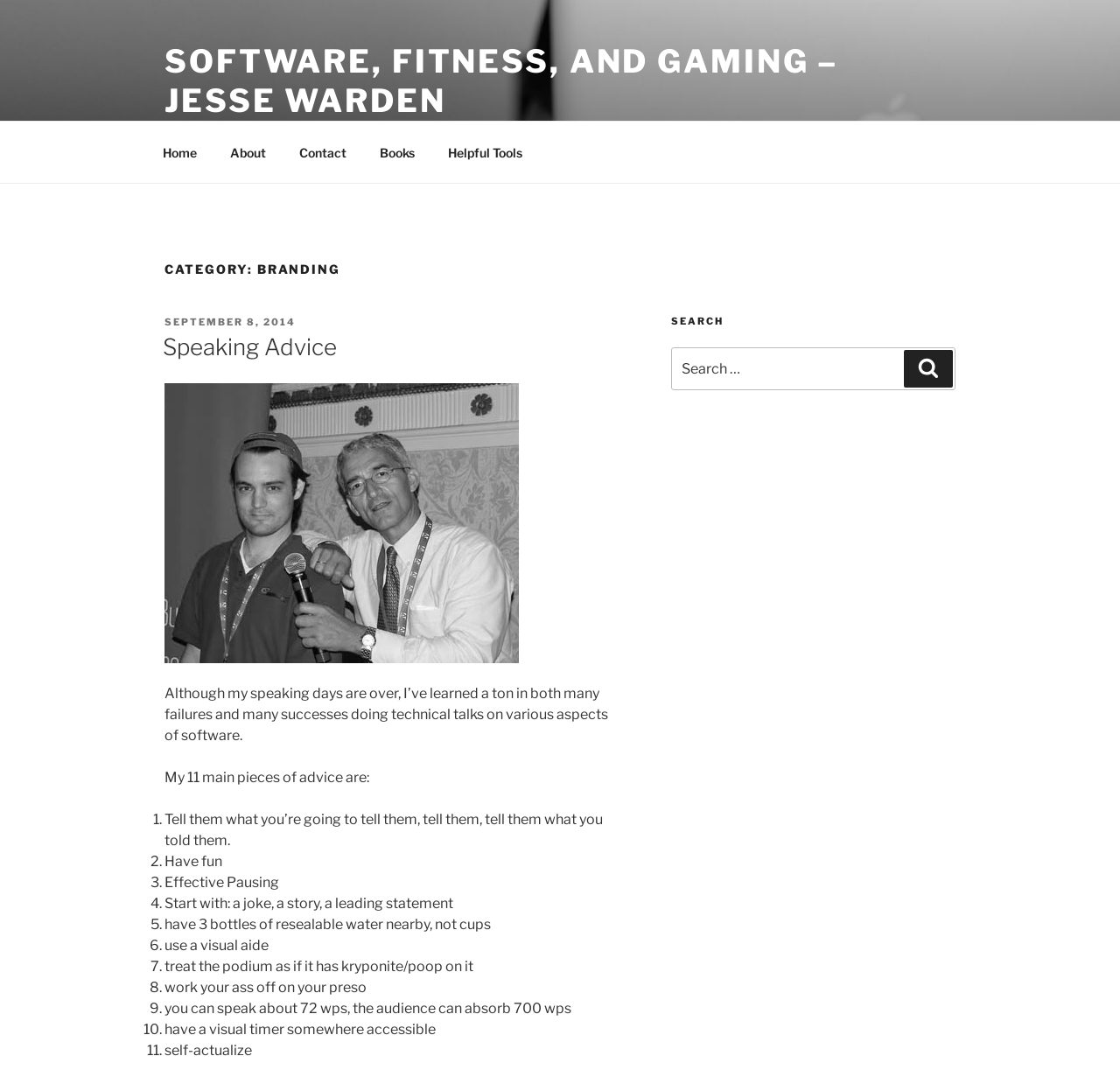Answer the question below with a single word or a brief phrase: 
What is the purpose of the search box?

To search the blog